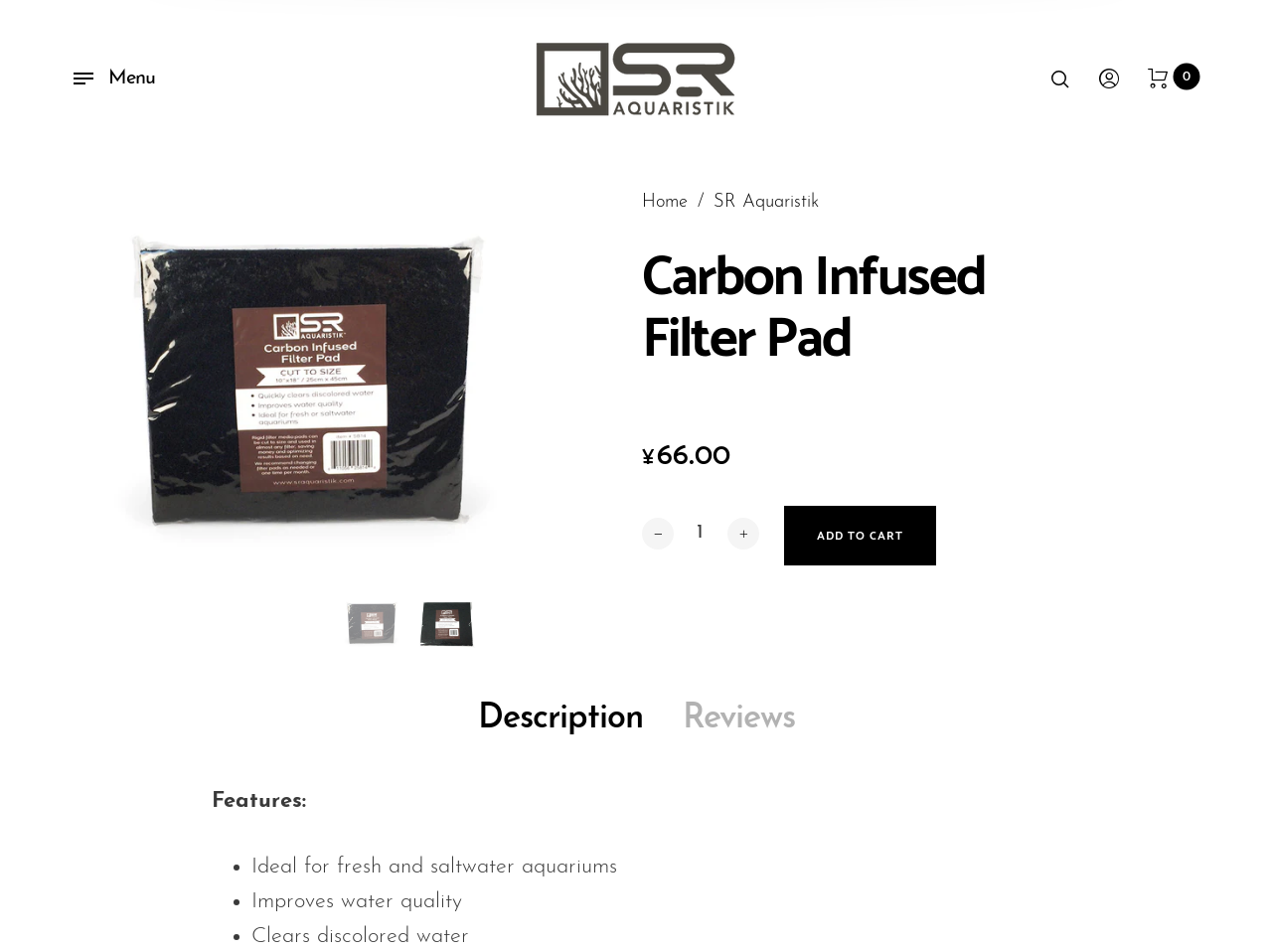What is the name of the category that includes Air Plants and Bromeliads?
Provide a short answer using one word or a brief phrase based on the image.

Live Plants